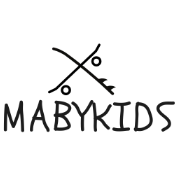Answer the following query with a single word or phrase:
What is the brand's approach to kids' fashion?

Modern